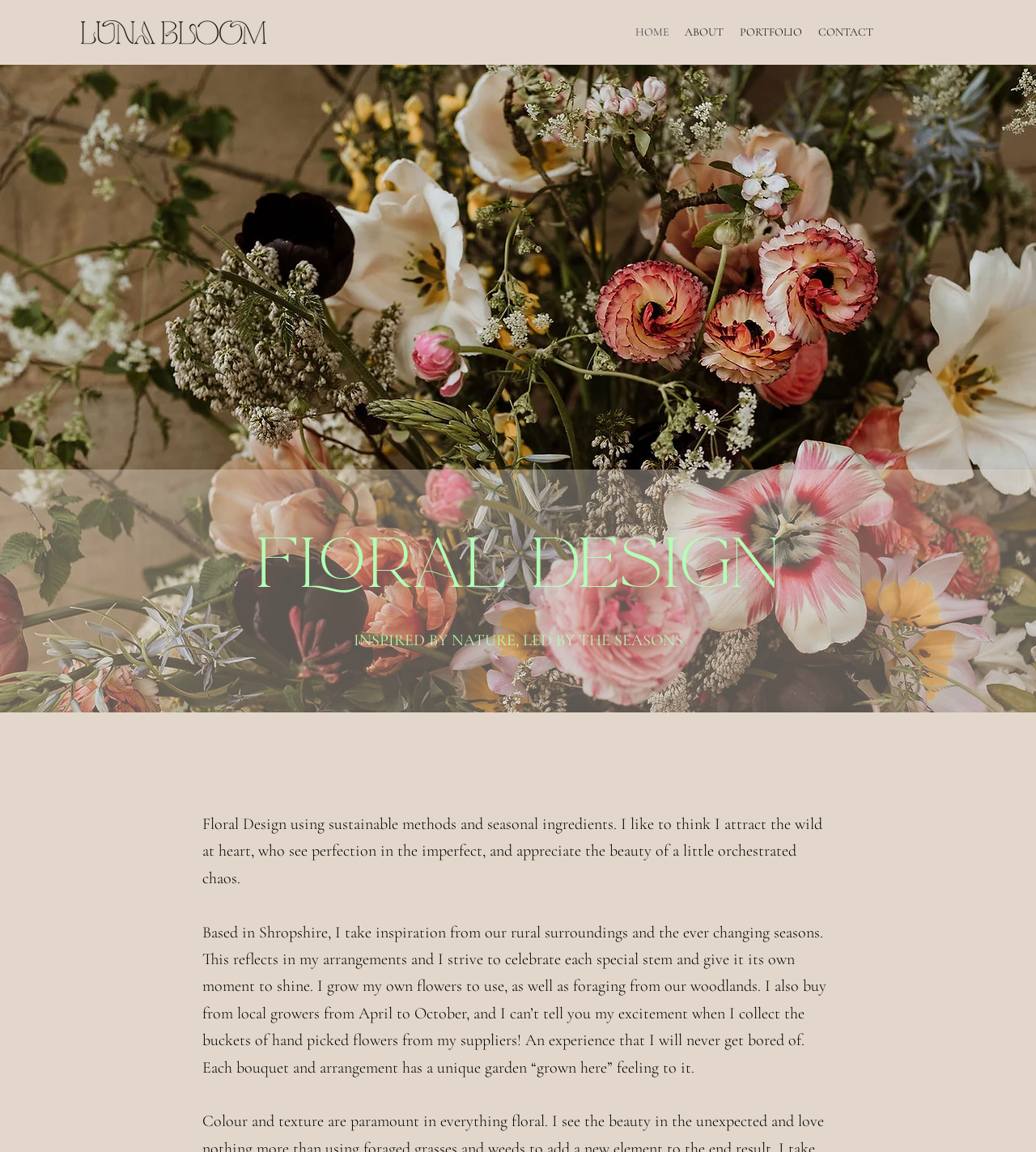Give the bounding box coordinates for the element described by: "ABOUT".

[0.653, 0.018, 0.706, 0.039]